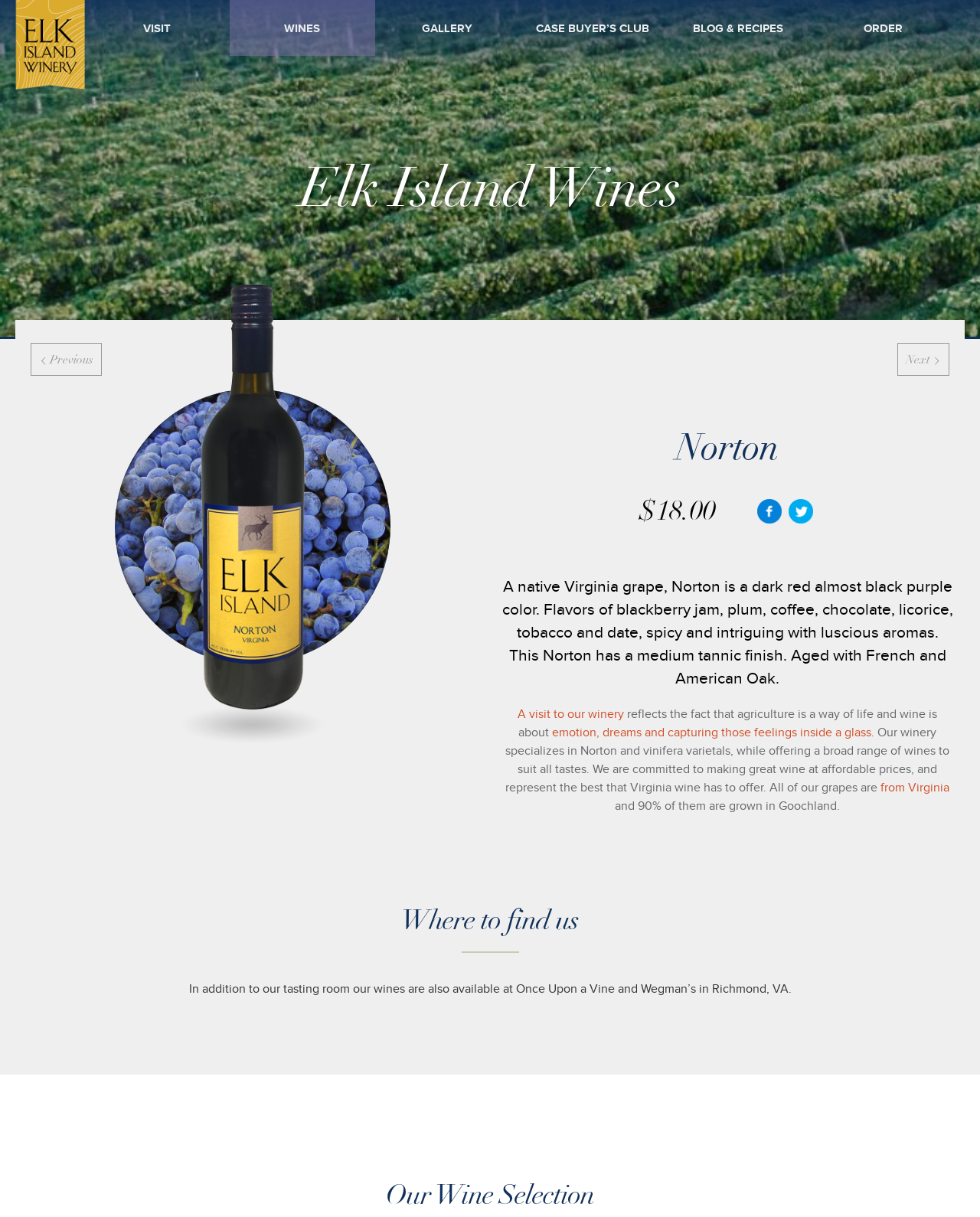What type of oak is used to age the Norton wine?
Please answer the question with a detailed and comprehensive explanation.

I found the answer by reading the StaticText element that describes the Norton wine, which mentions that it is 'Aged with French and American Oak'.